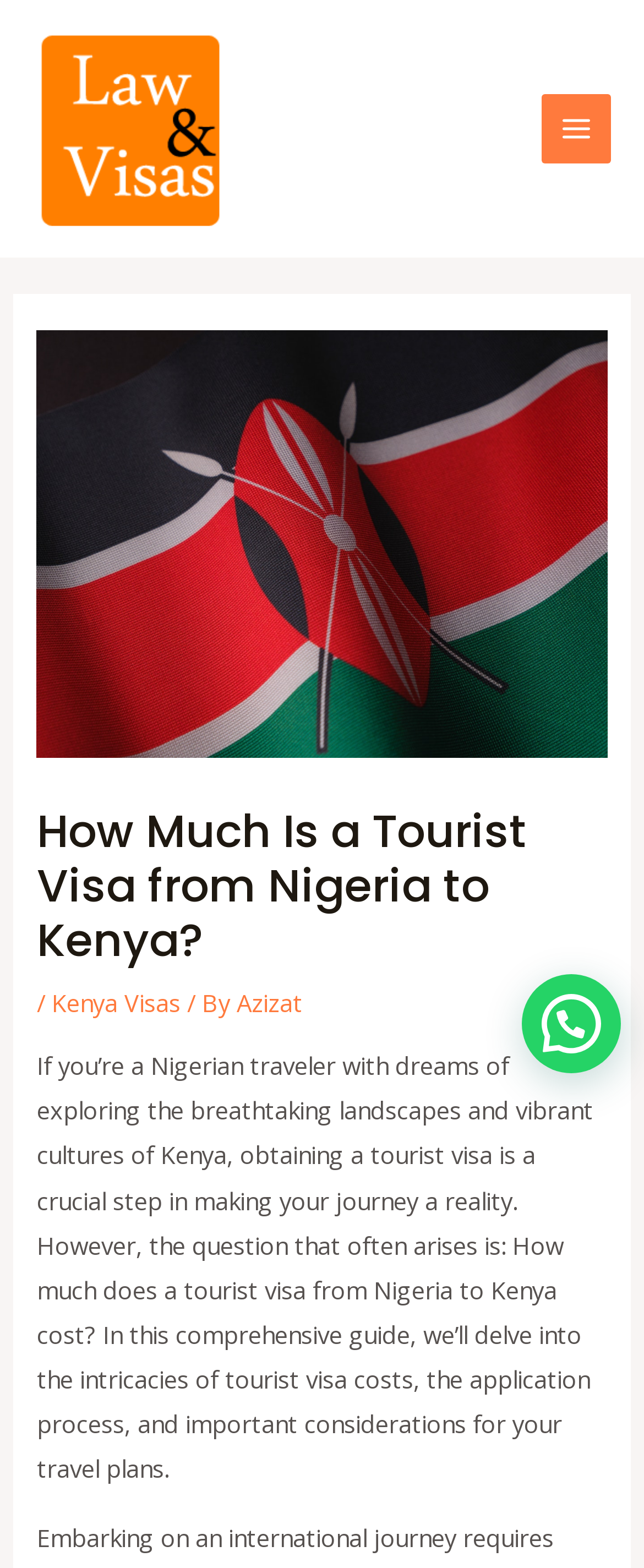What is the purpose of the article?
Please look at the screenshot and answer using one word or phrase.

To guide on tourist visa costs